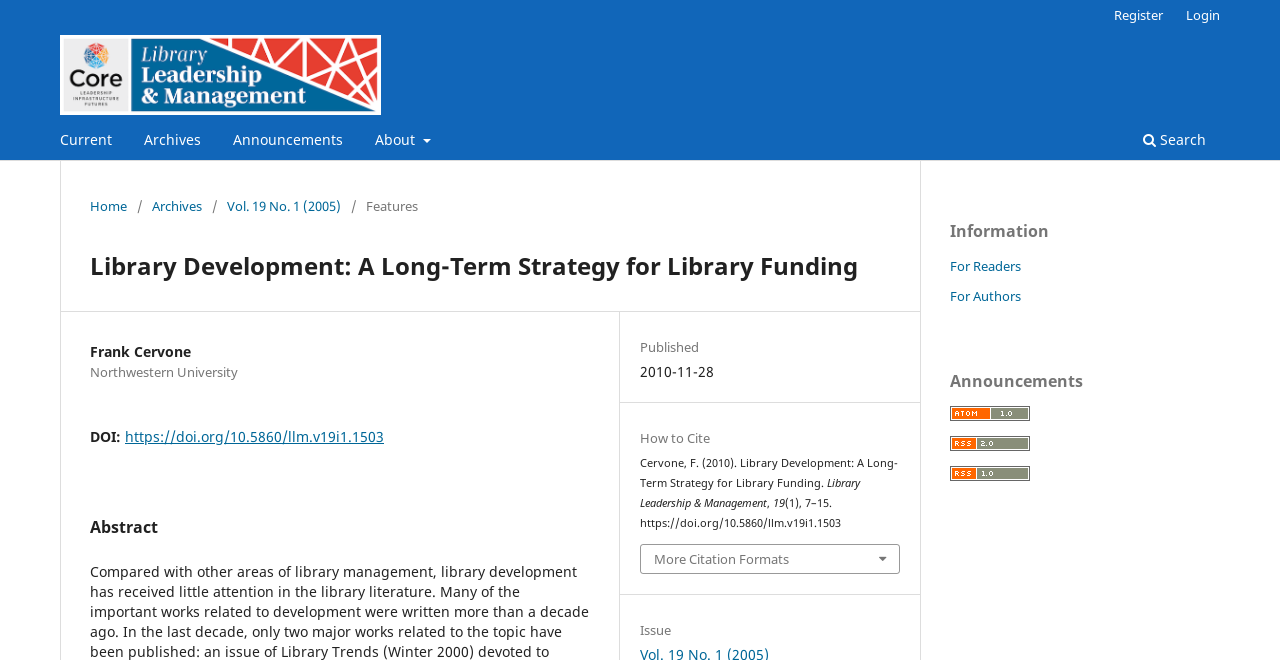Determine the bounding box for the UI element that matches this description: "SELC Newsletter".

None